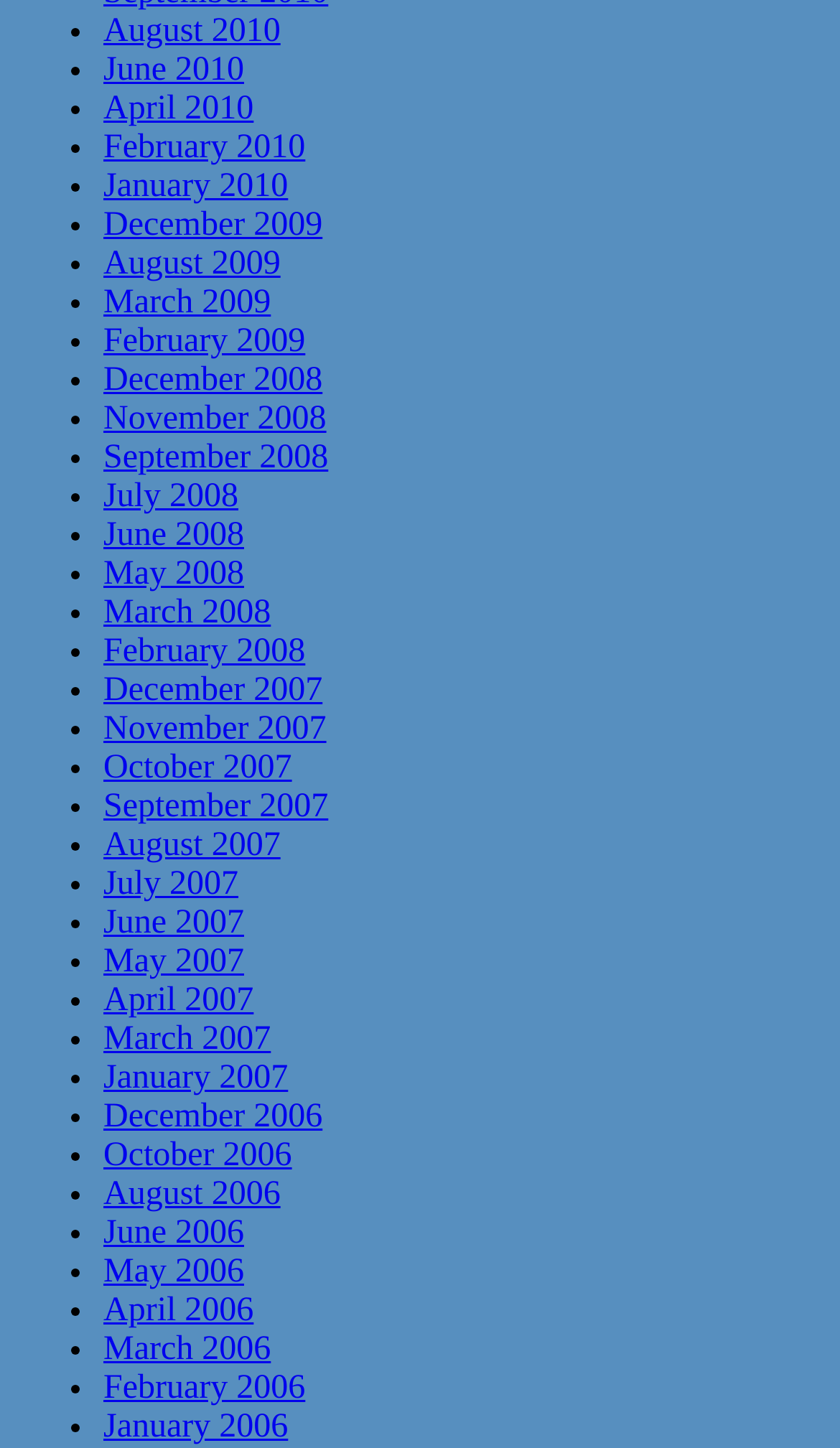Identify the bounding box coordinates for the region of the element that should be clicked to carry out the instruction: "View December 2007". The bounding box coordinates should be four float numbers between 0 and 1, i.e., [left, top, right, bottom].

[0.123, 0.464, 0.384, 0.49]